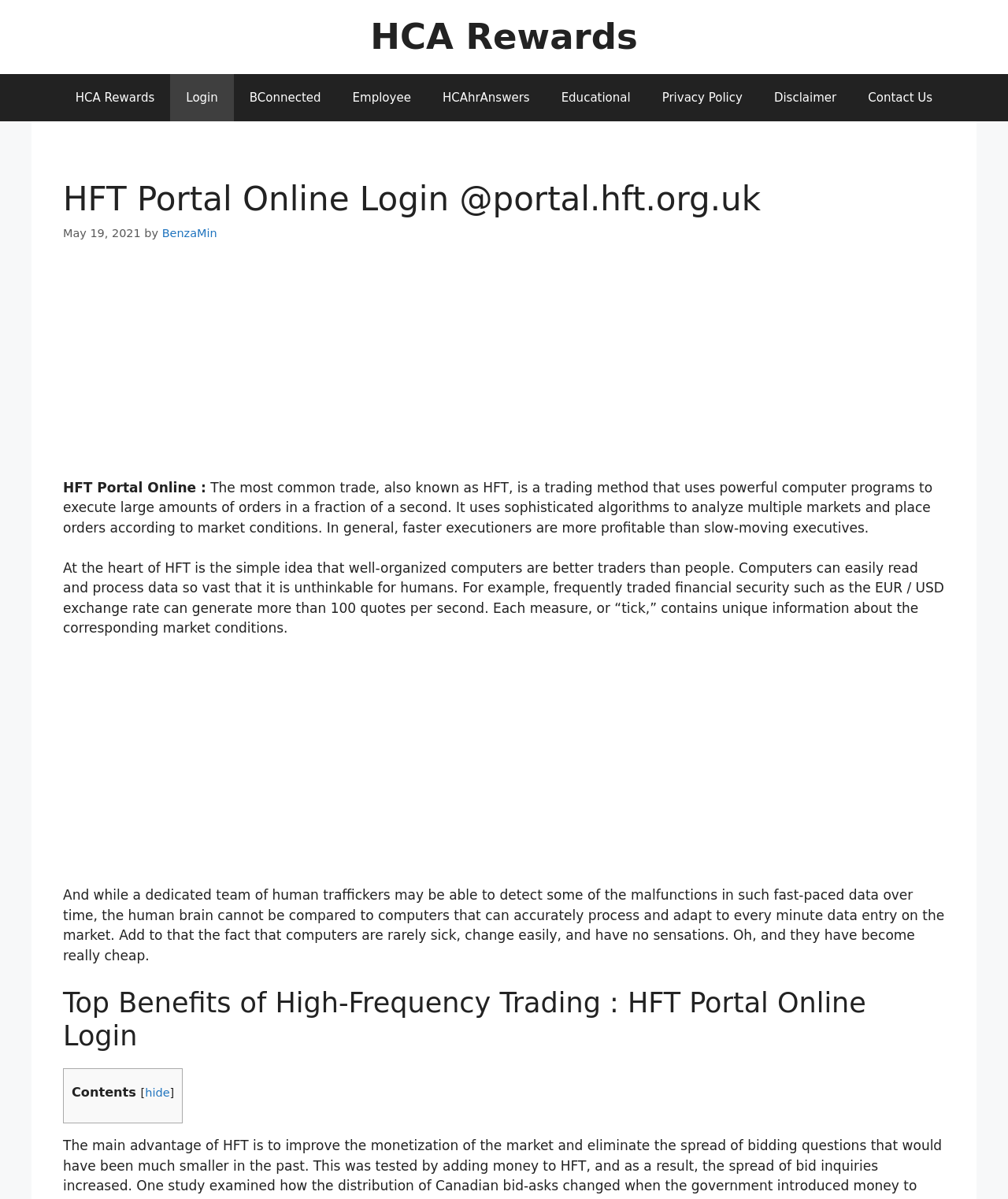Locate the bounding box of the UI element defined by this description: "BenzaMin". The coordinates should be given as four float numbers between 0 and 1, formatted as [left, top, right, bottom].

[0.161, 0.189, 0.215, 0.199]